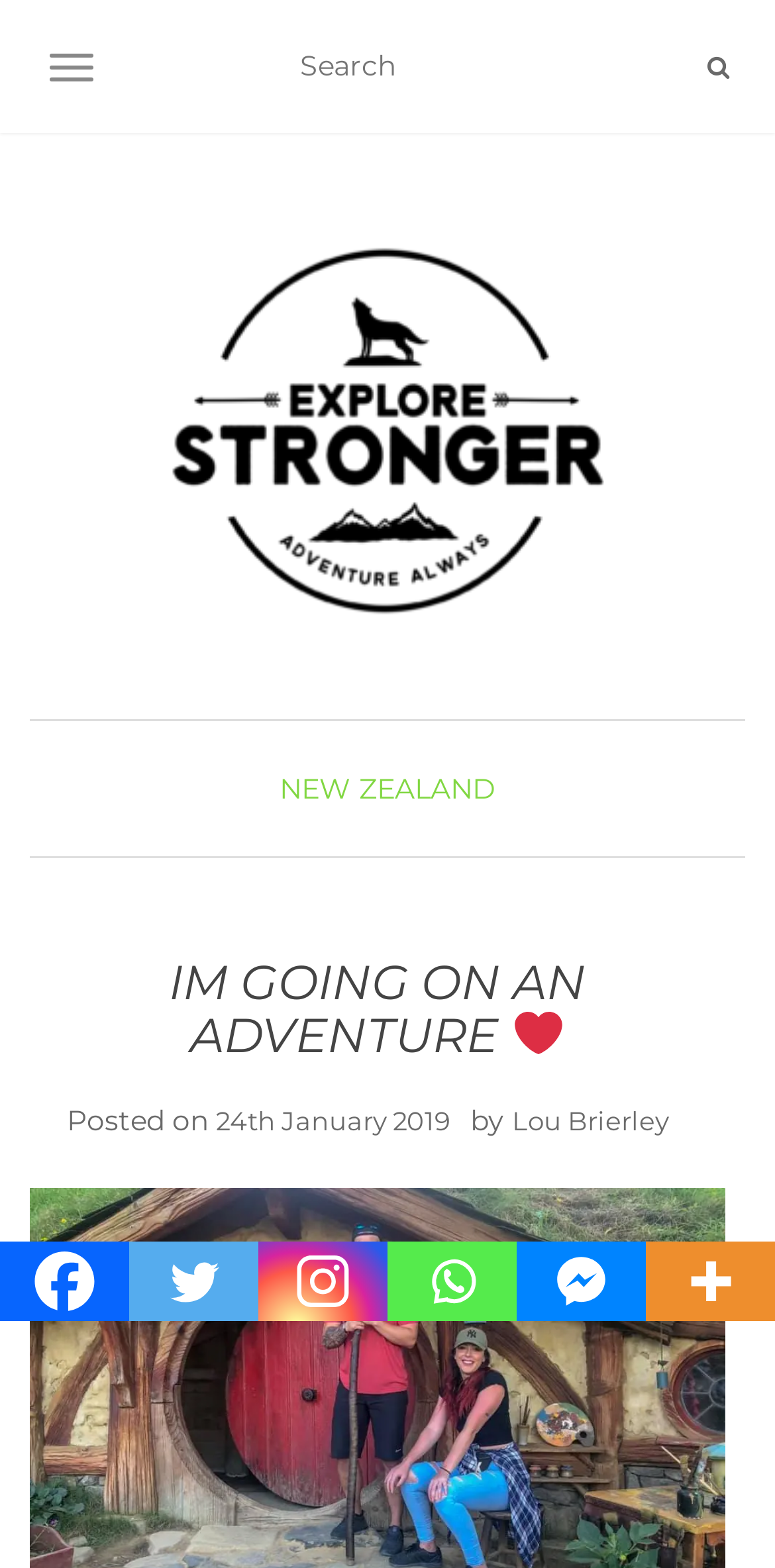Respond to the question below with a single word or phrase: What is the name of the author of the post?

Lou Brierley